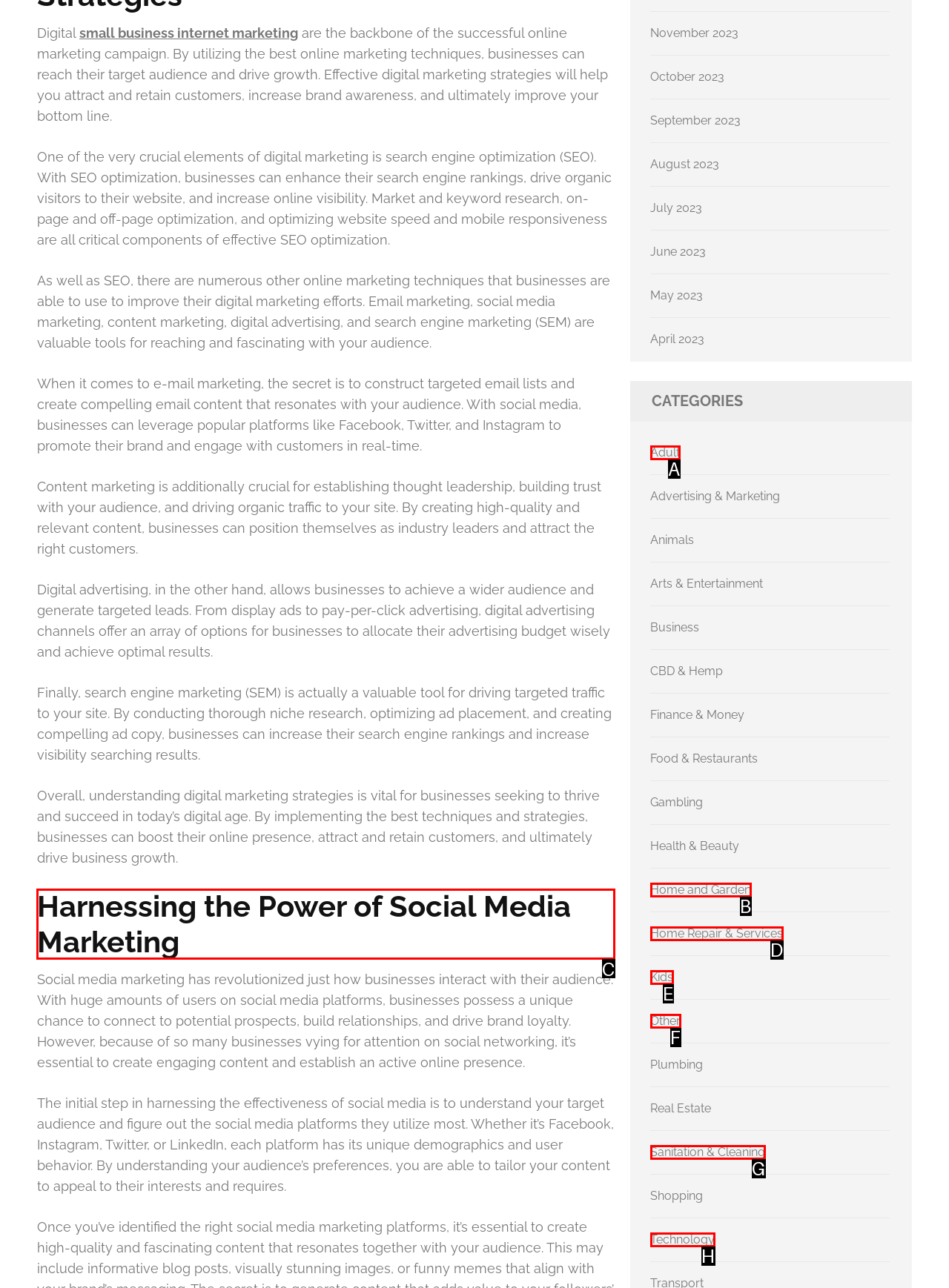Indicate which red-bounded element should be clicked to perform the task: Read about 'Harnessing the Power of Social Media Marketing' Answer with the letter of the correct option.

C